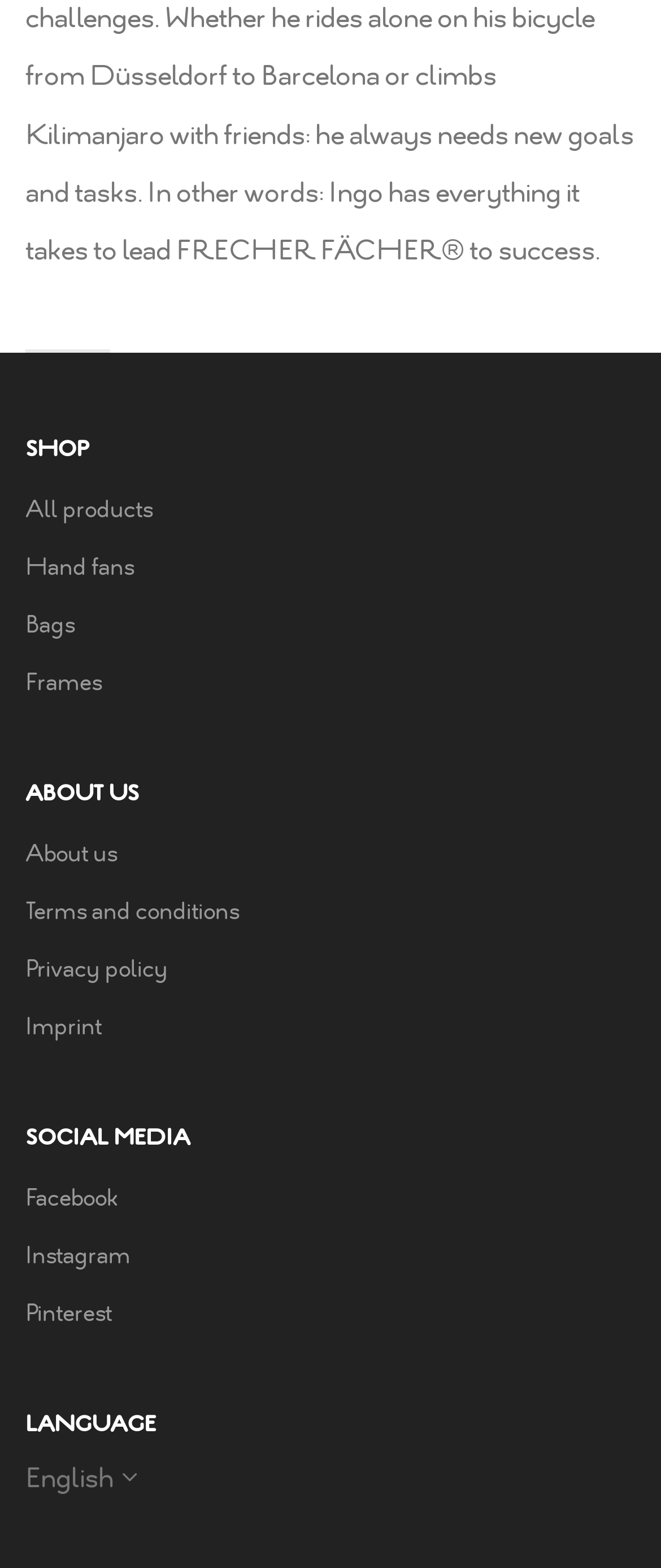Pinpoint the bounding box coordinates of the area that should be clicked to complete the following instruction: "Click on 'All products'". The coordinates must be given as four float numbers between 0 and 1, i.e., [left, top, right, bottom].

[0.038, 0.314, 0.231, 0.34]